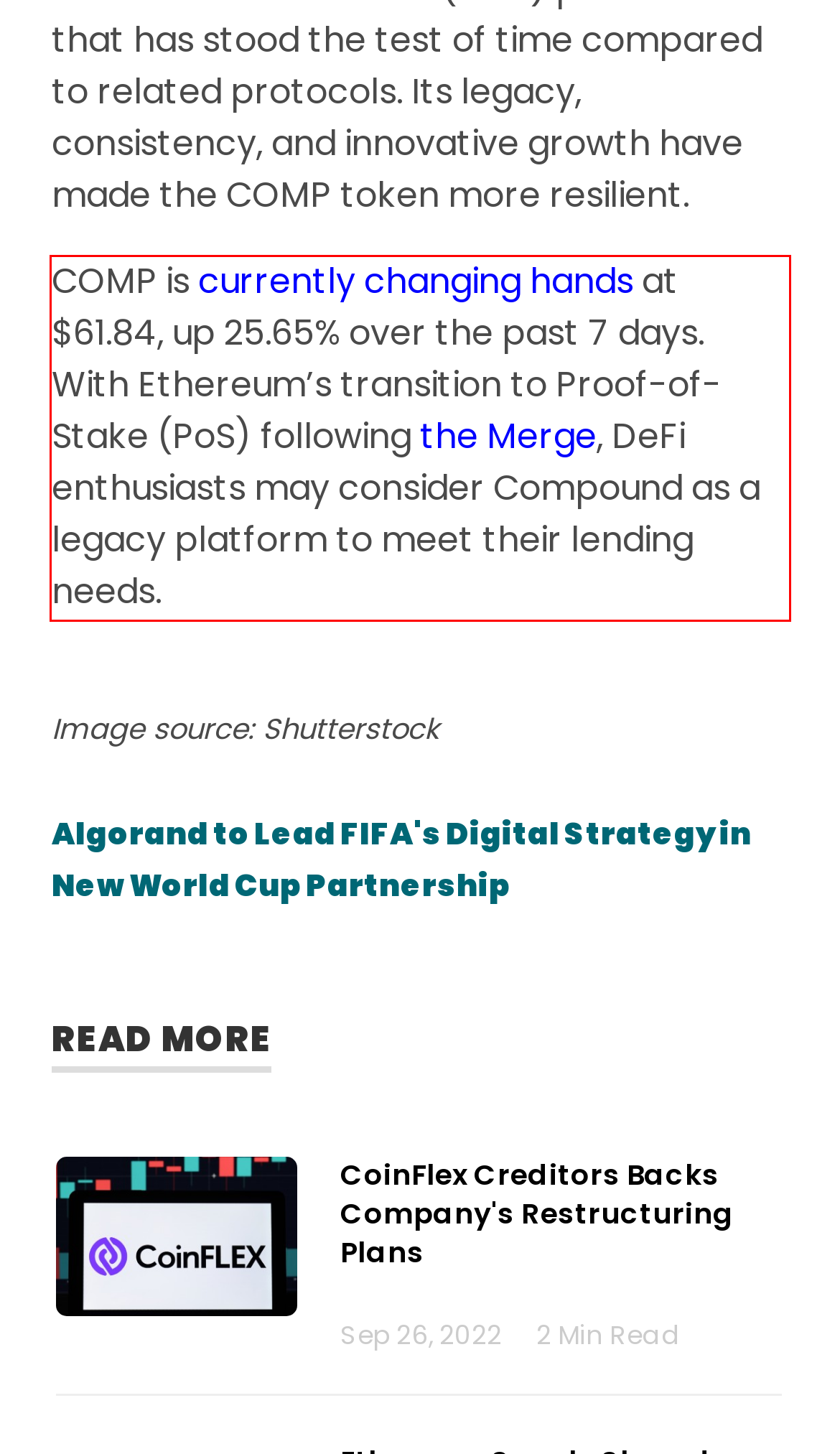Within the screenshot of the webpage, locate the red bounding box and use OCR to identify and provide the text content inside it.

COMP is currently changing hands at $61.84, up 25.65% over the past 7 days. With Ethereum’s transition to Proof-of-Stake (PoS) following the Merge, DeFi enthusiasts may consider Compound as a legacy platform to meet their lending needs.